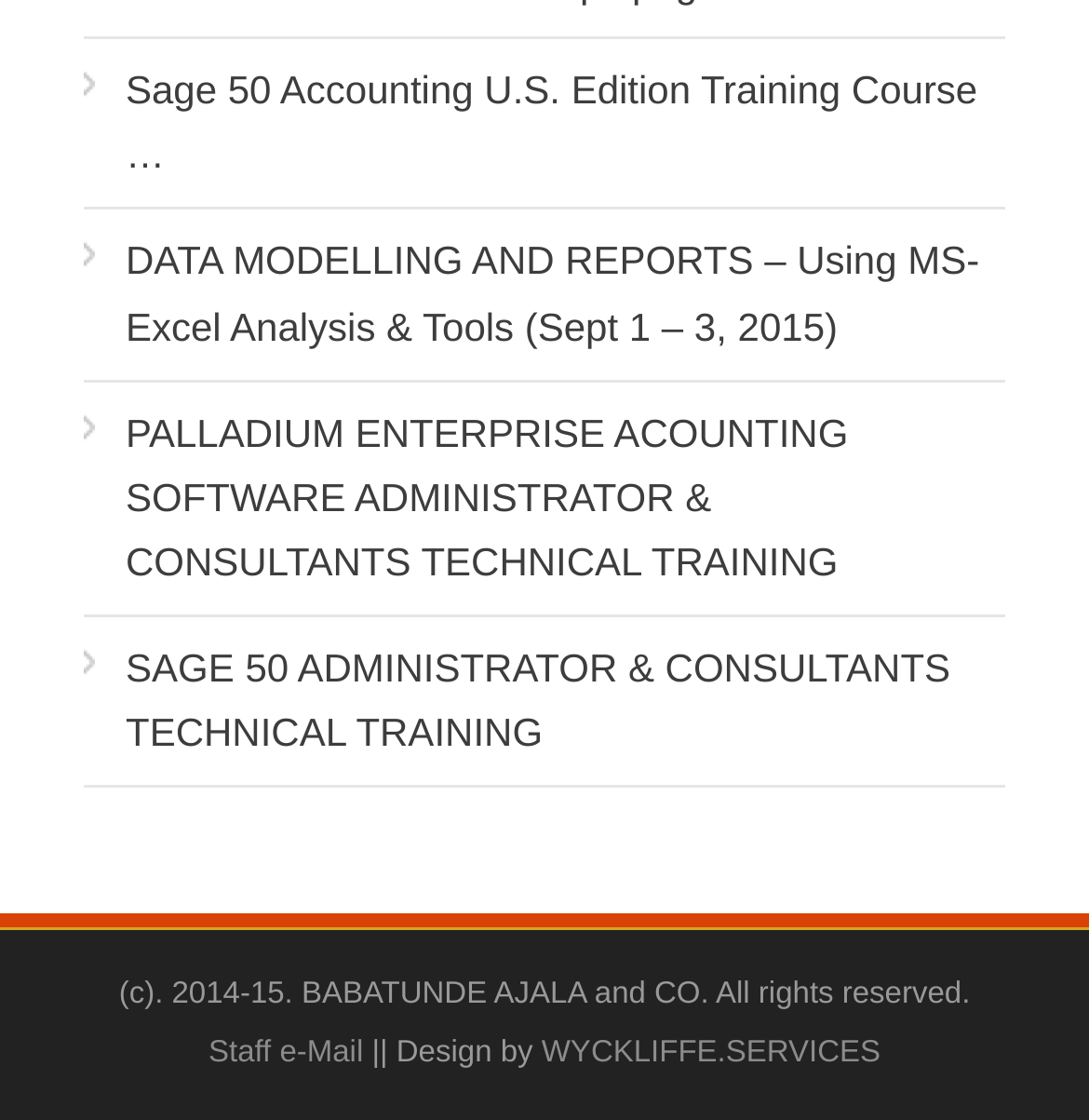Answer in one word or a short phrase: 
How many training courses are listed?

4